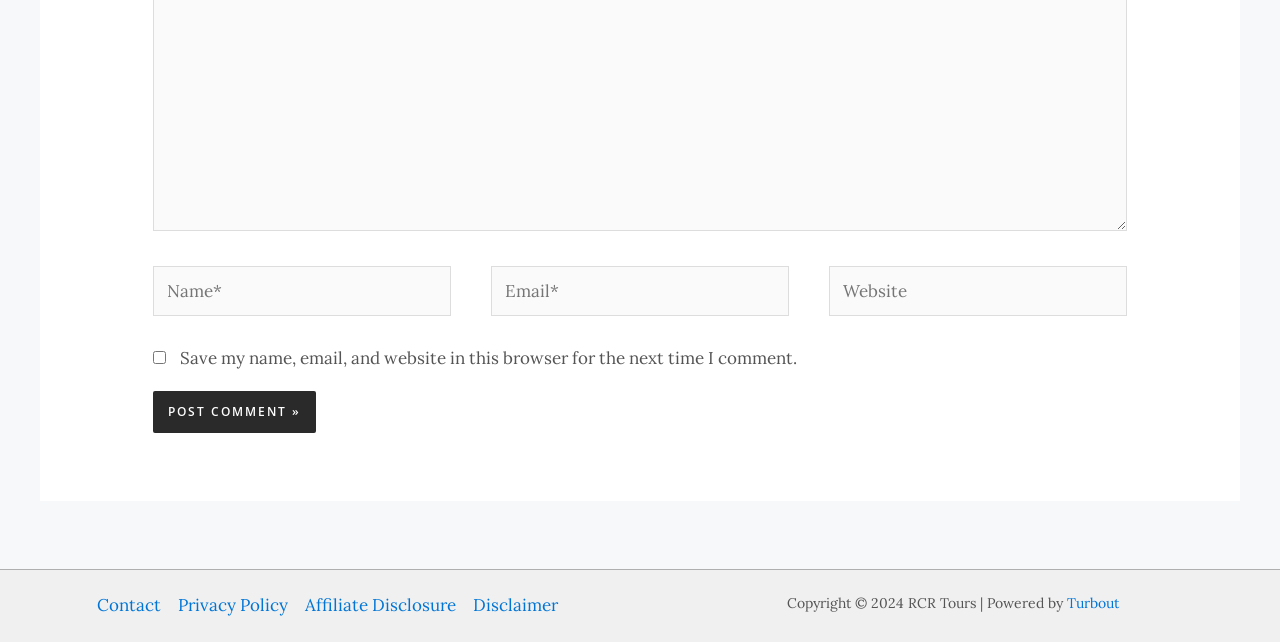Based on the element description: "Privacy Policy", identify the UI element and provide its bounding box coordinates. Use four float numbers between 0 and 1, [left, top, right, bottom].

[0.132, 0.92, 0.232, 0.969]